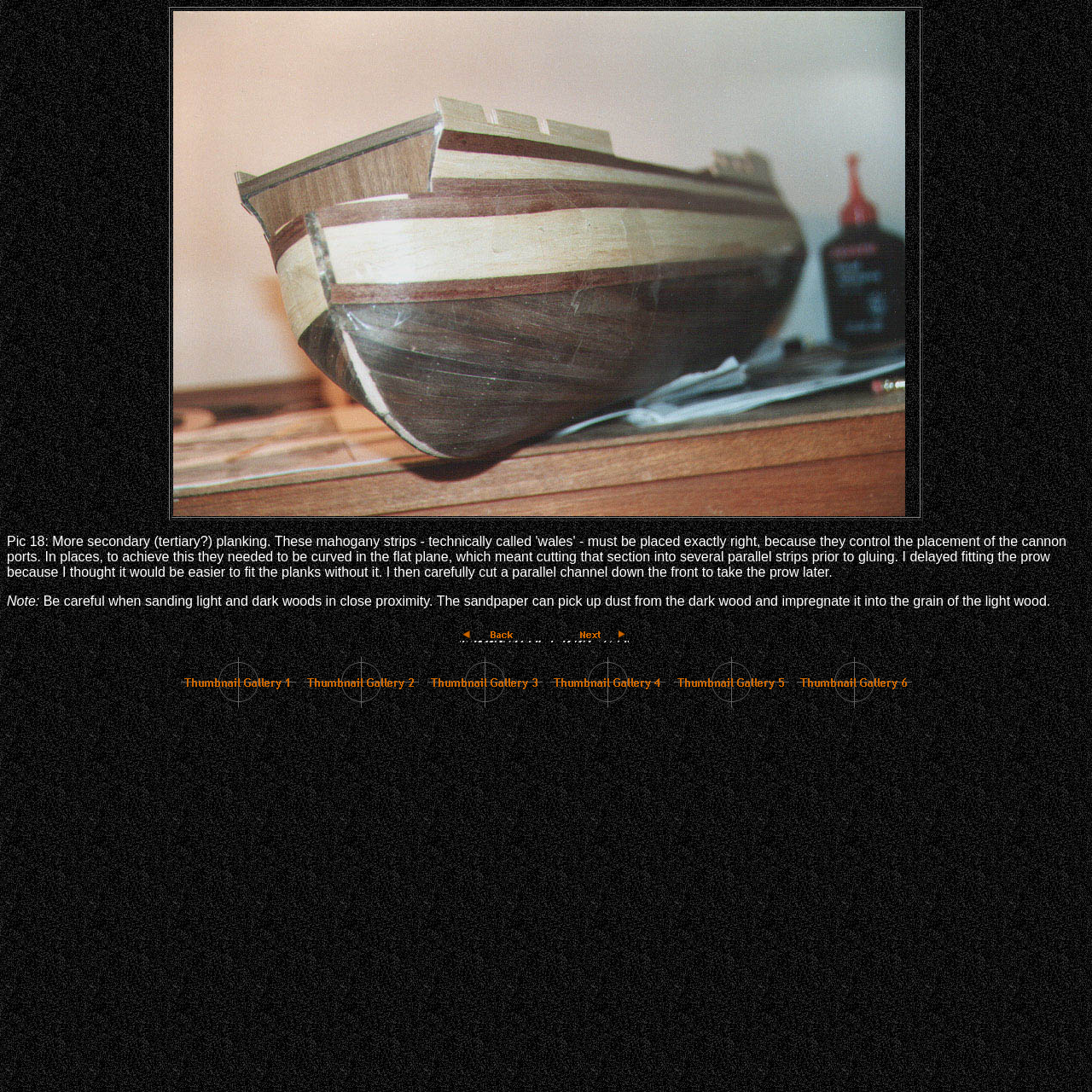What is the warning about in the text?
Please provide a single word or phrase in response based on the screenshot.

Sanding light and dark woods